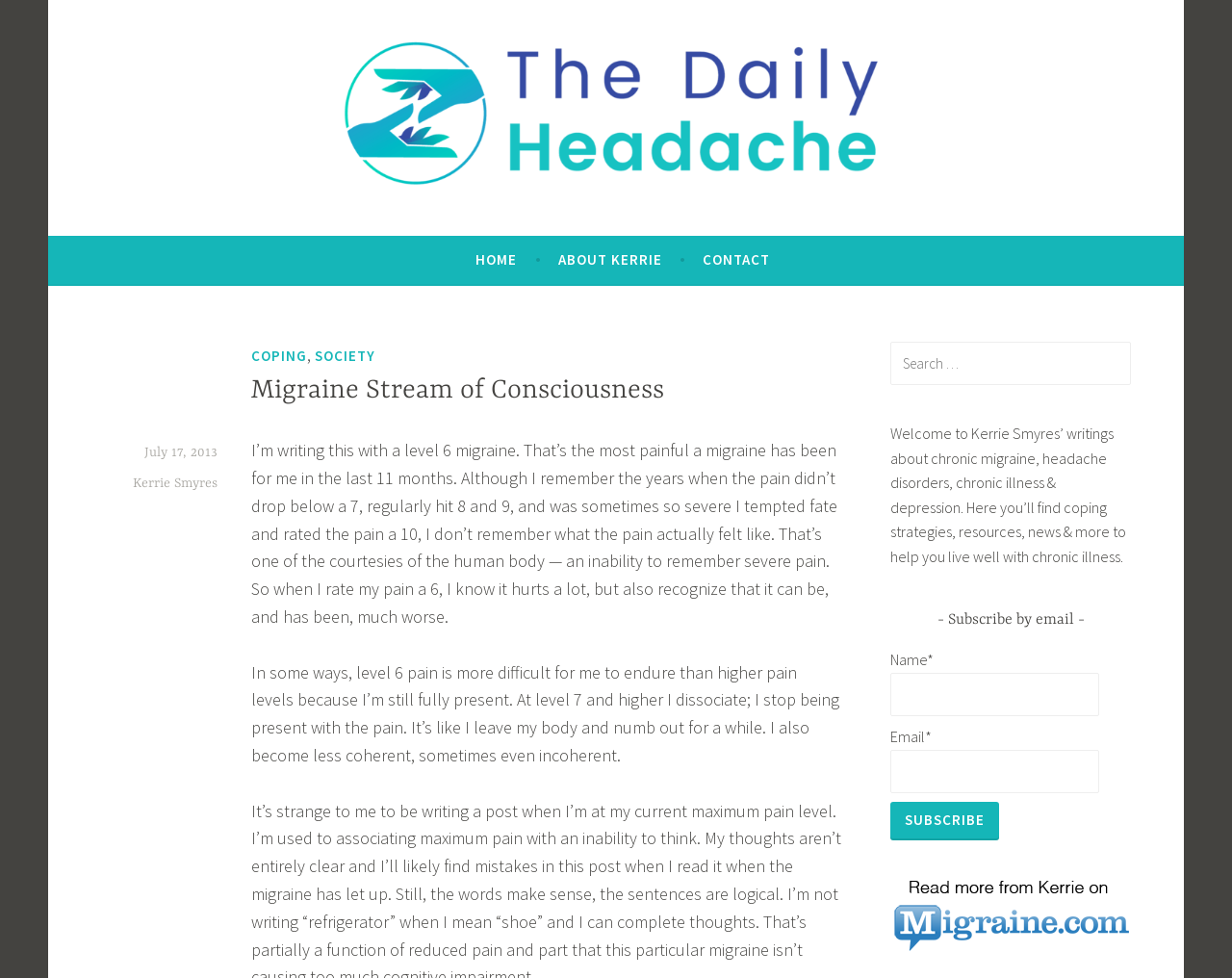Please identify the bounding box coordinates of the element that needs to be clicked to perform the following instruction: "subscribe by email".

[0.723, 0.688, 0.892, 0.732]